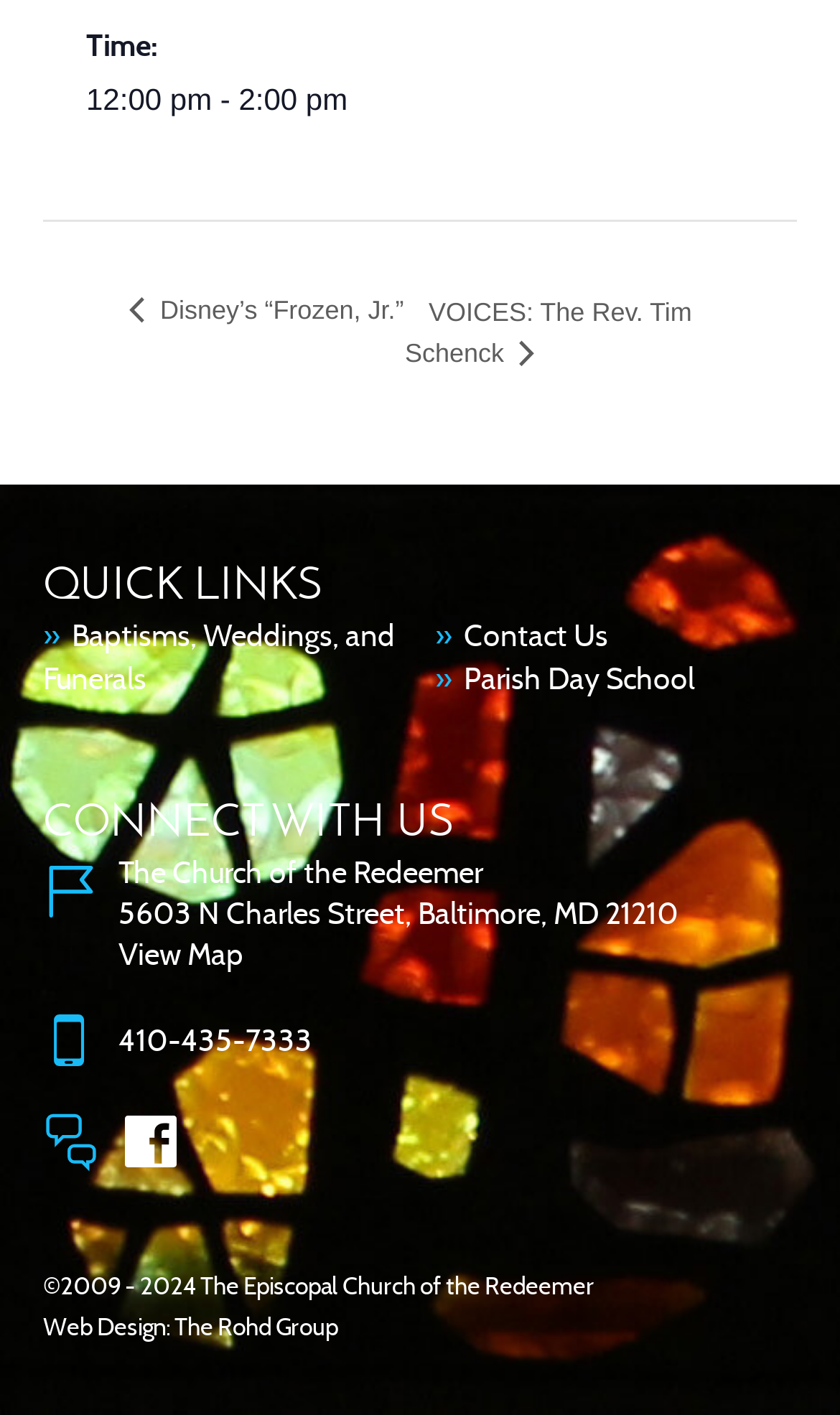Identify the bounding box coordinates for the UI element described as: "Parish Day School". The coordinates should be provided as four floats between 0 and 1: [left, top, right, bottom].

[0.518, 0.467, 0.826, 0.493]